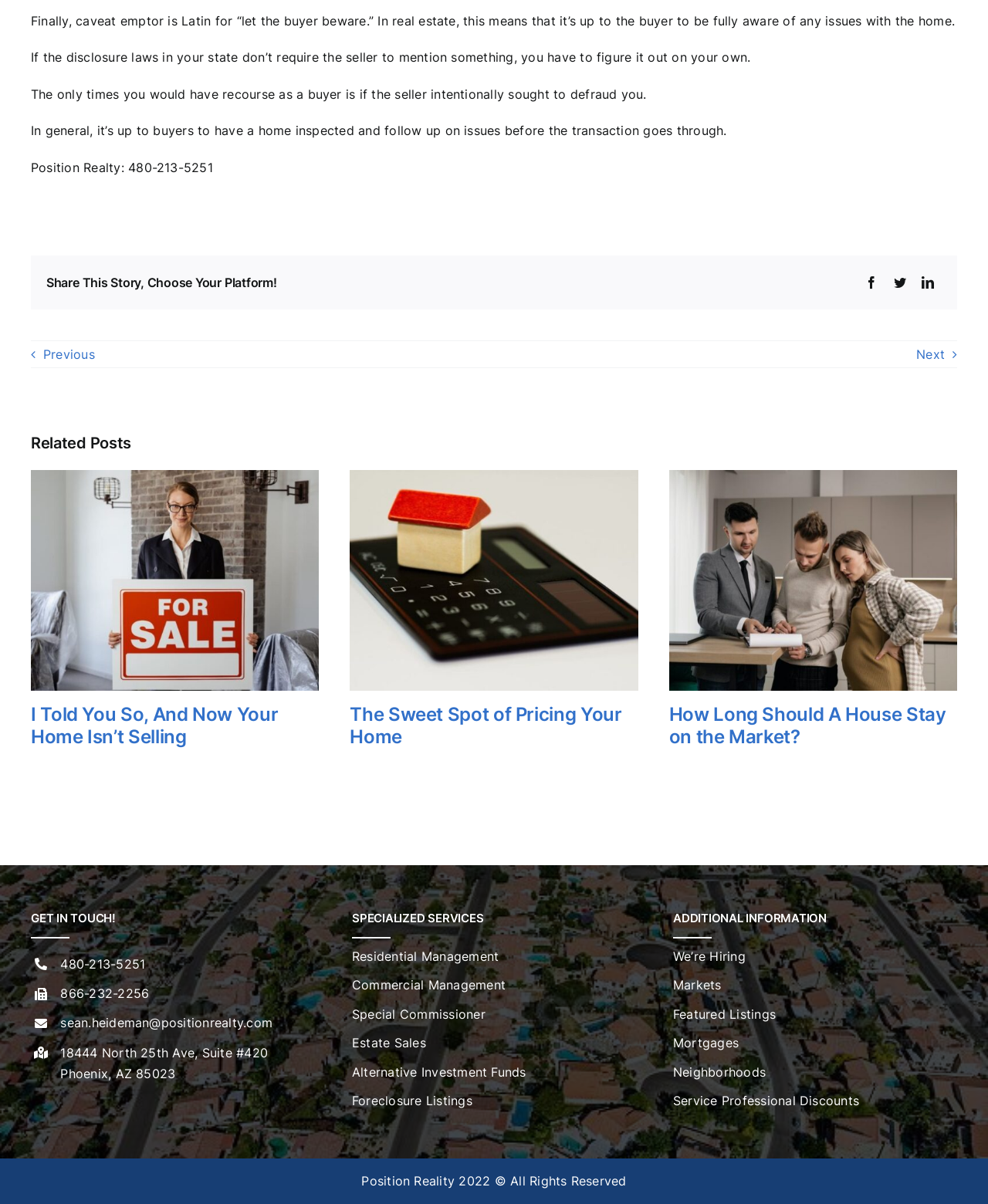Respond with a single word or phrase:
What is the address of Position Realty?

18444 North 25th Ave, Suite #420, Phoenix, AZ 85023